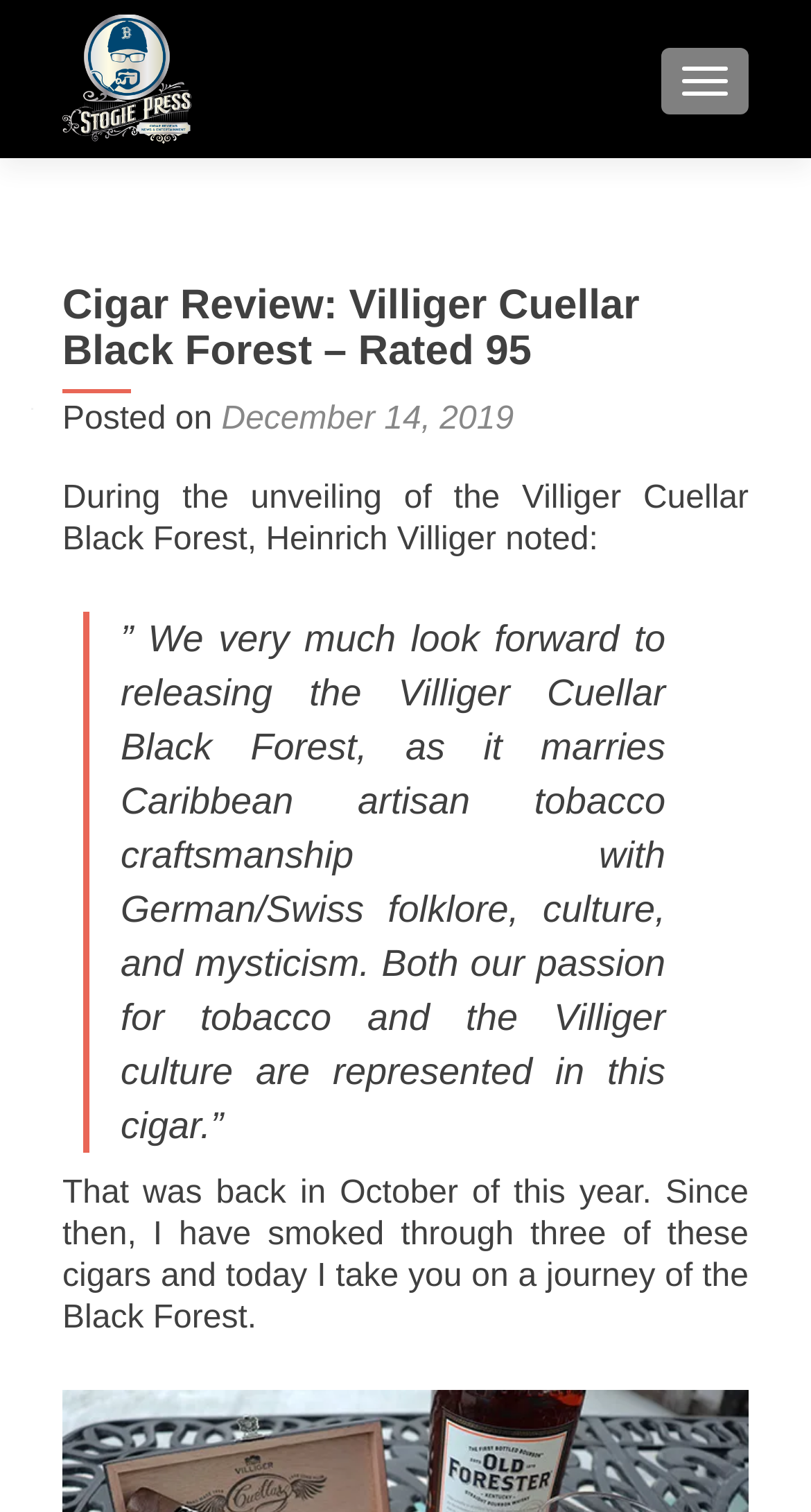Give a concise answer using one word or a phrase to the following question:
What is the bounding box coordinate of the region containing the quote?

[0.103, 0.405, 0.821, 0.762]